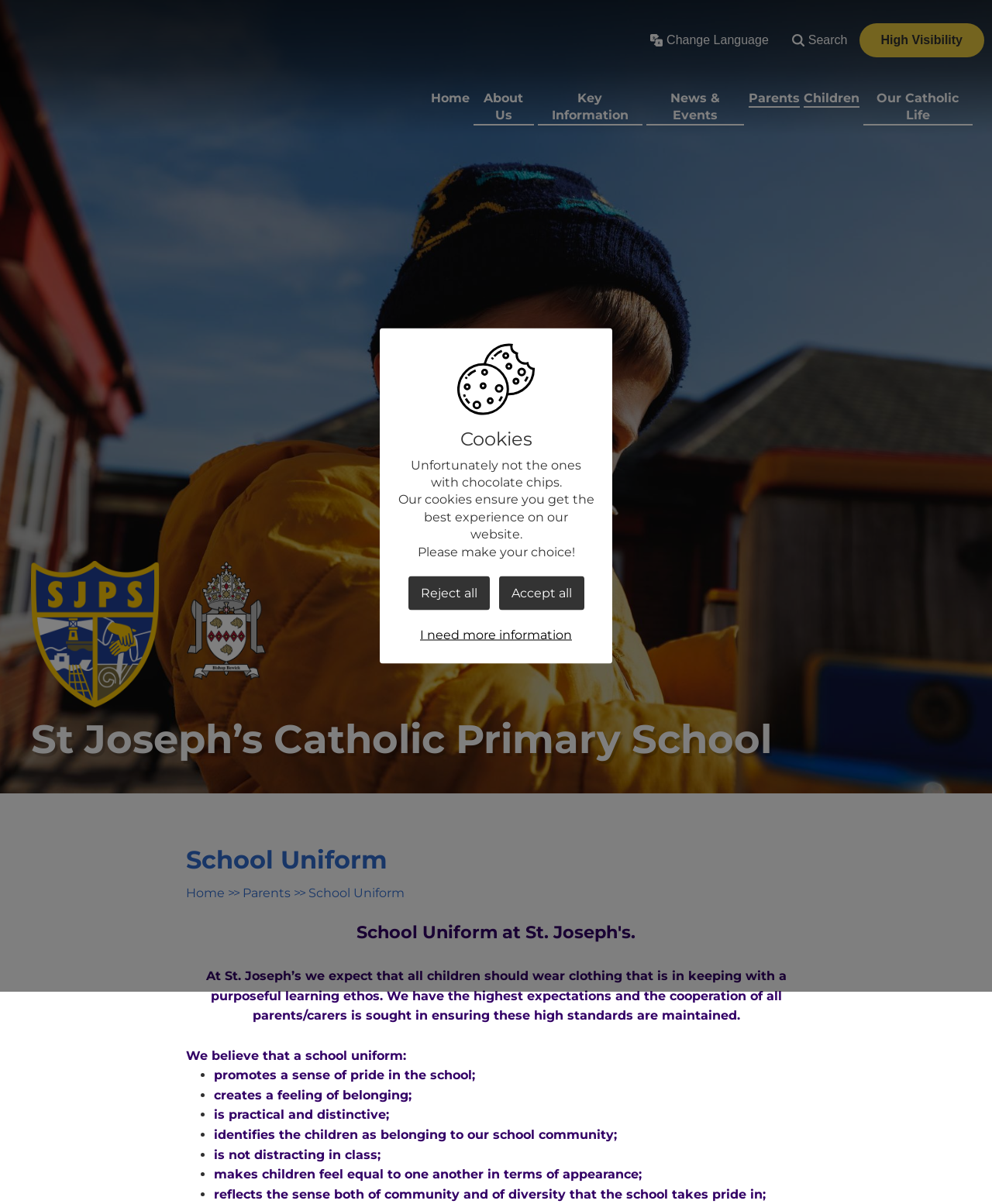Locate the bounding box coordinates of the item that should be clicked to fulfill the instruction: "Search".

[0.787, 0.019, 0.866, 0.048]